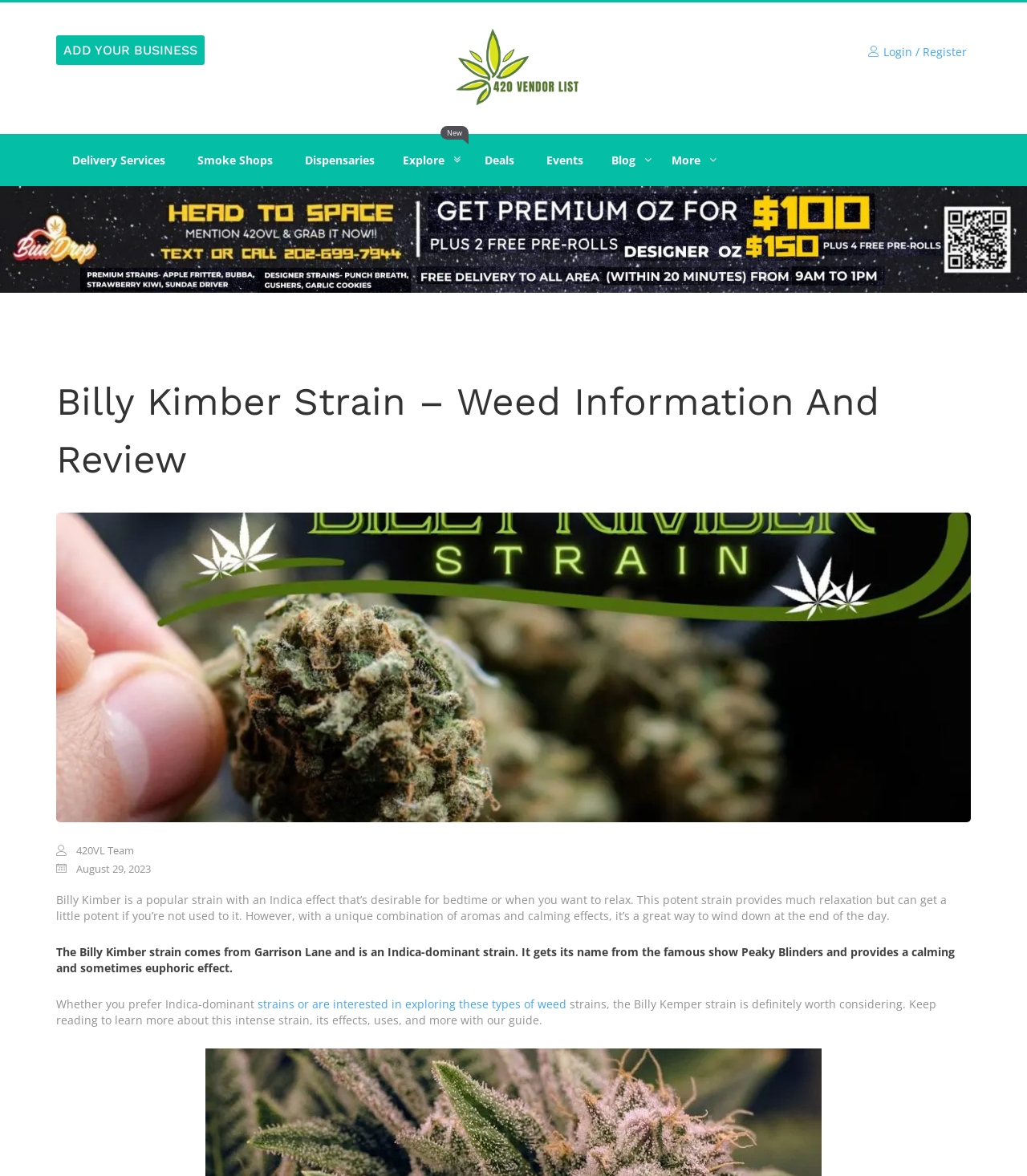What type of strain is Billy Kimber?
Answer with a single word or short phrase according to what you see in the image.

Indica-dominant